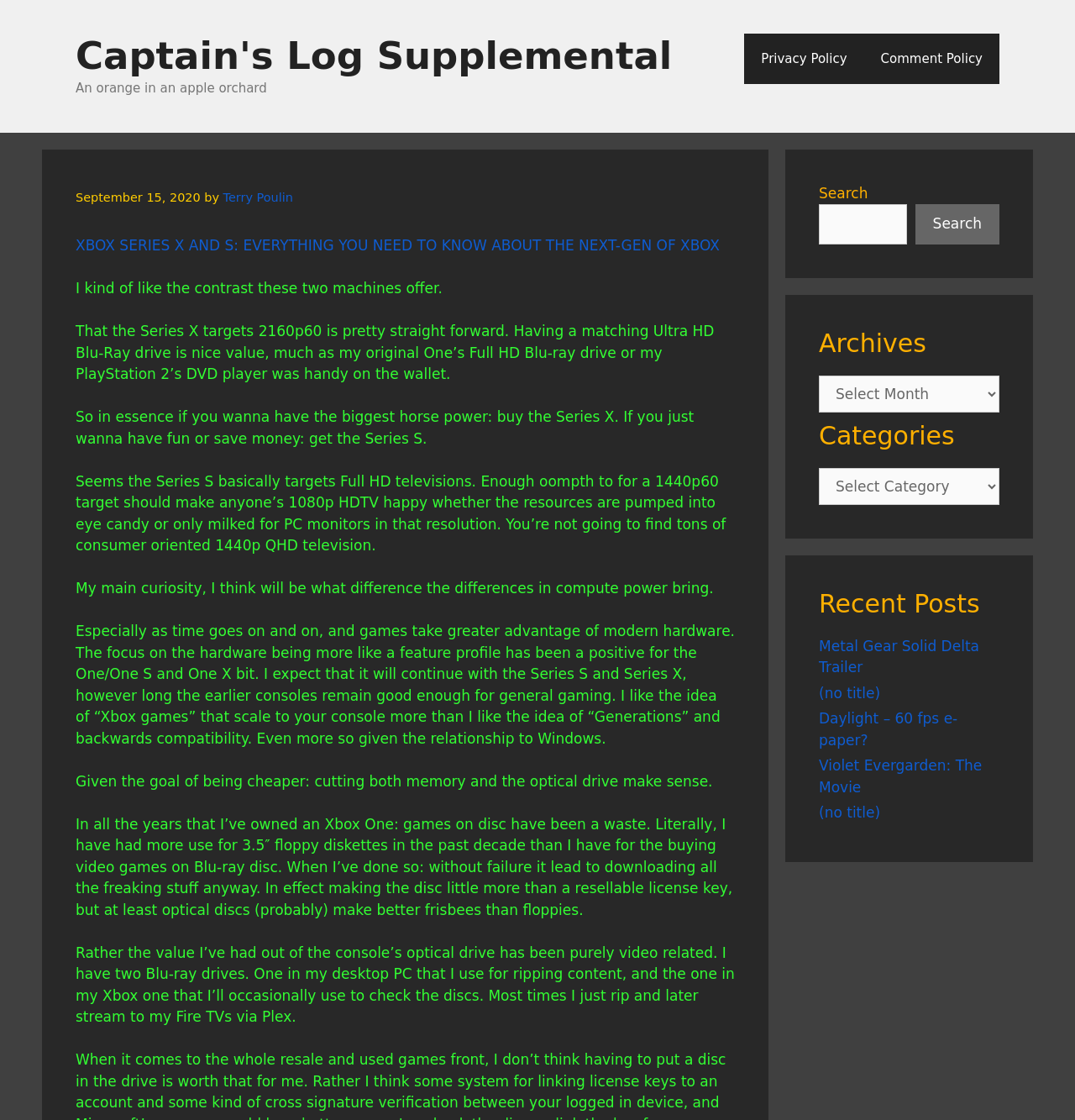Please give a concise answer to this question using a single word or phrase: 
What is the purpose of the search box?

To search the website